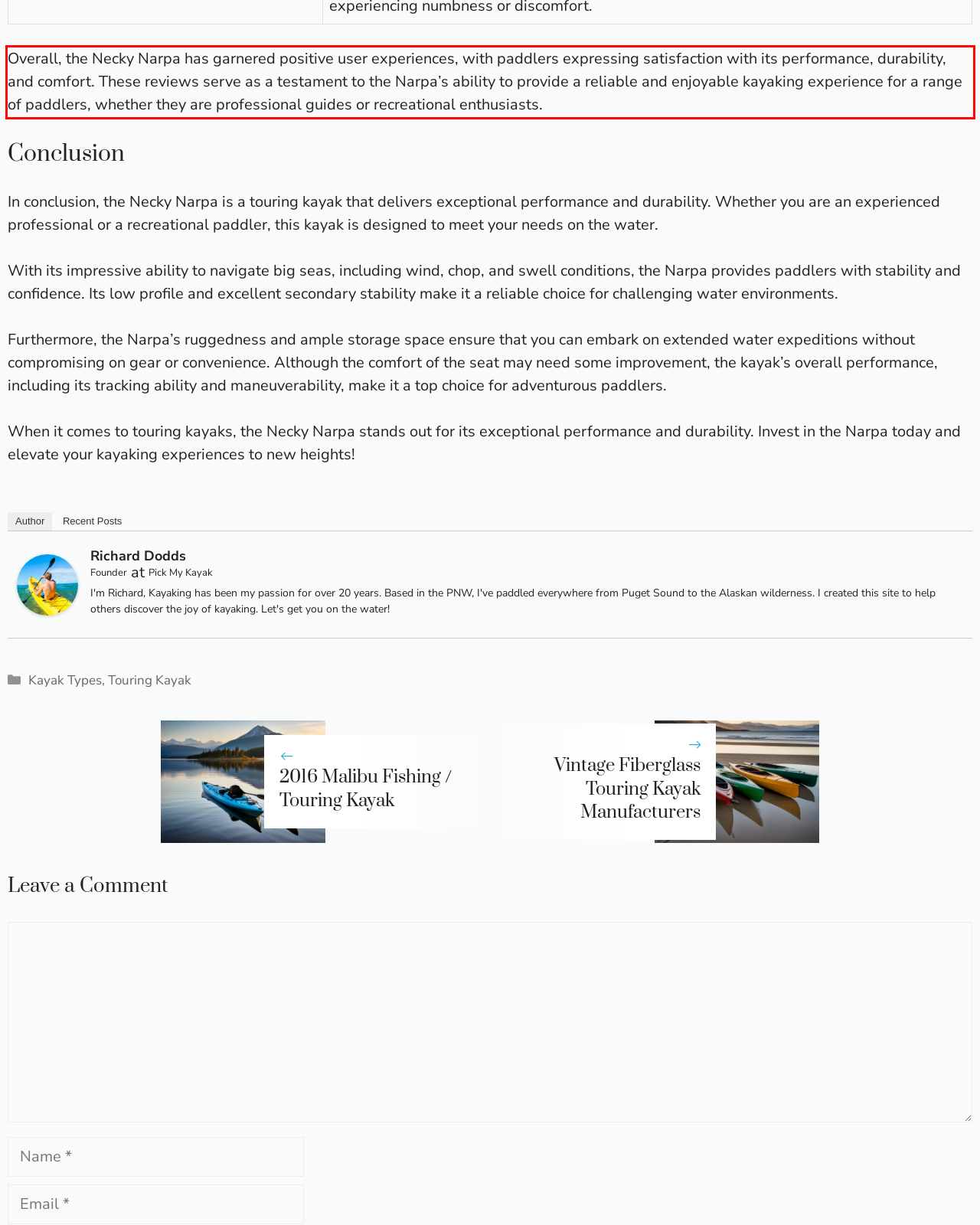Analyze the red bounding box in the provided webpage screenshot and generate the text content contained within.

Overall, the Necky Narpa has garnered positive user experiences, with paddlers expressing satisfaction with its performance, durability, and comfort. These reviews serve as a testament to the Narpa’s ability to provide a reliable and enjoyable kayaking experience for a range of paddlers, whether they are professional guides or recreational enthusiasts.